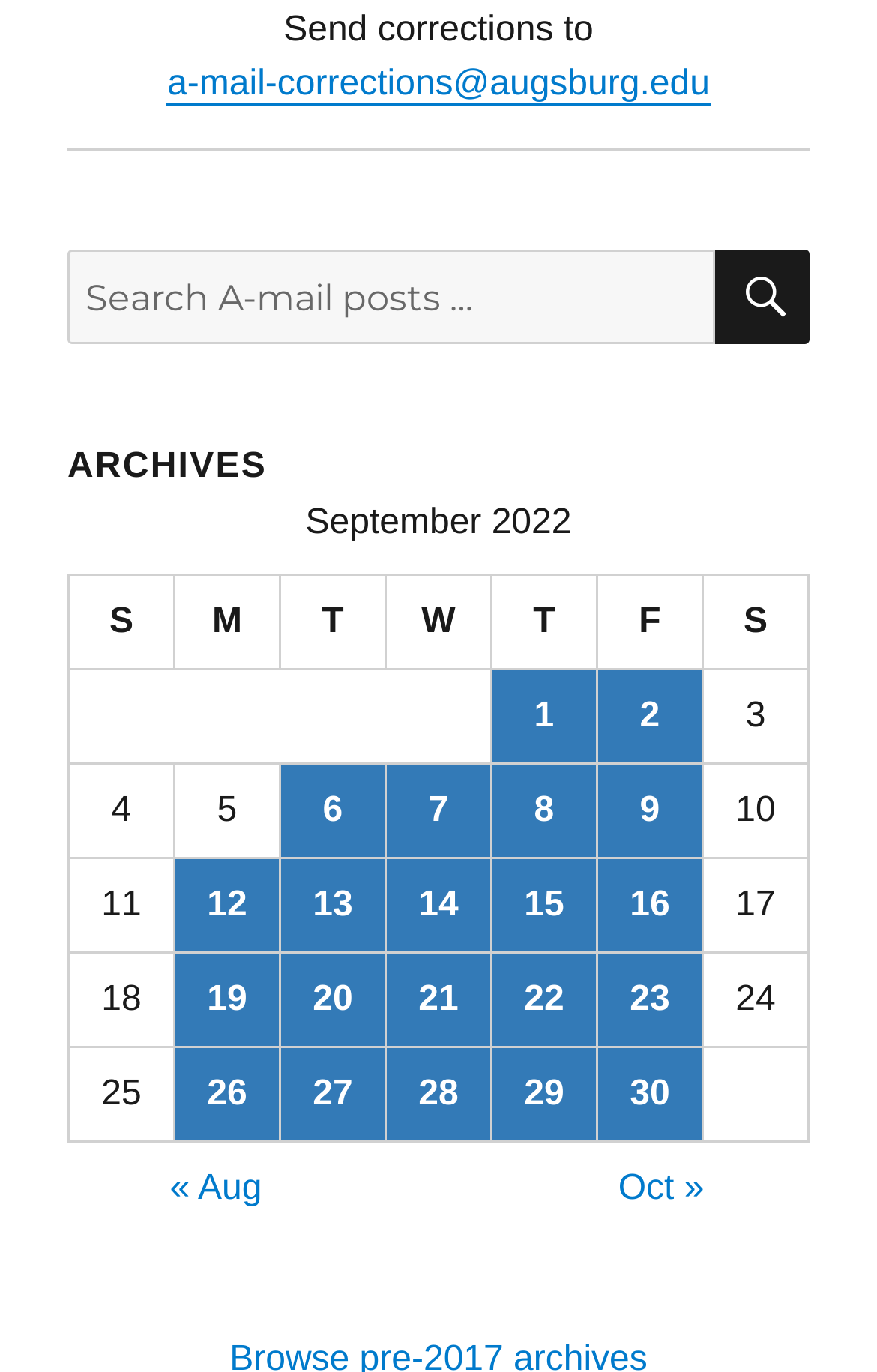Please find the bounding box coordinates of the element's region to be clicked to carry out this instruction: "Go to previous month".

[0.194, 0.852, 0.299, 0.88]